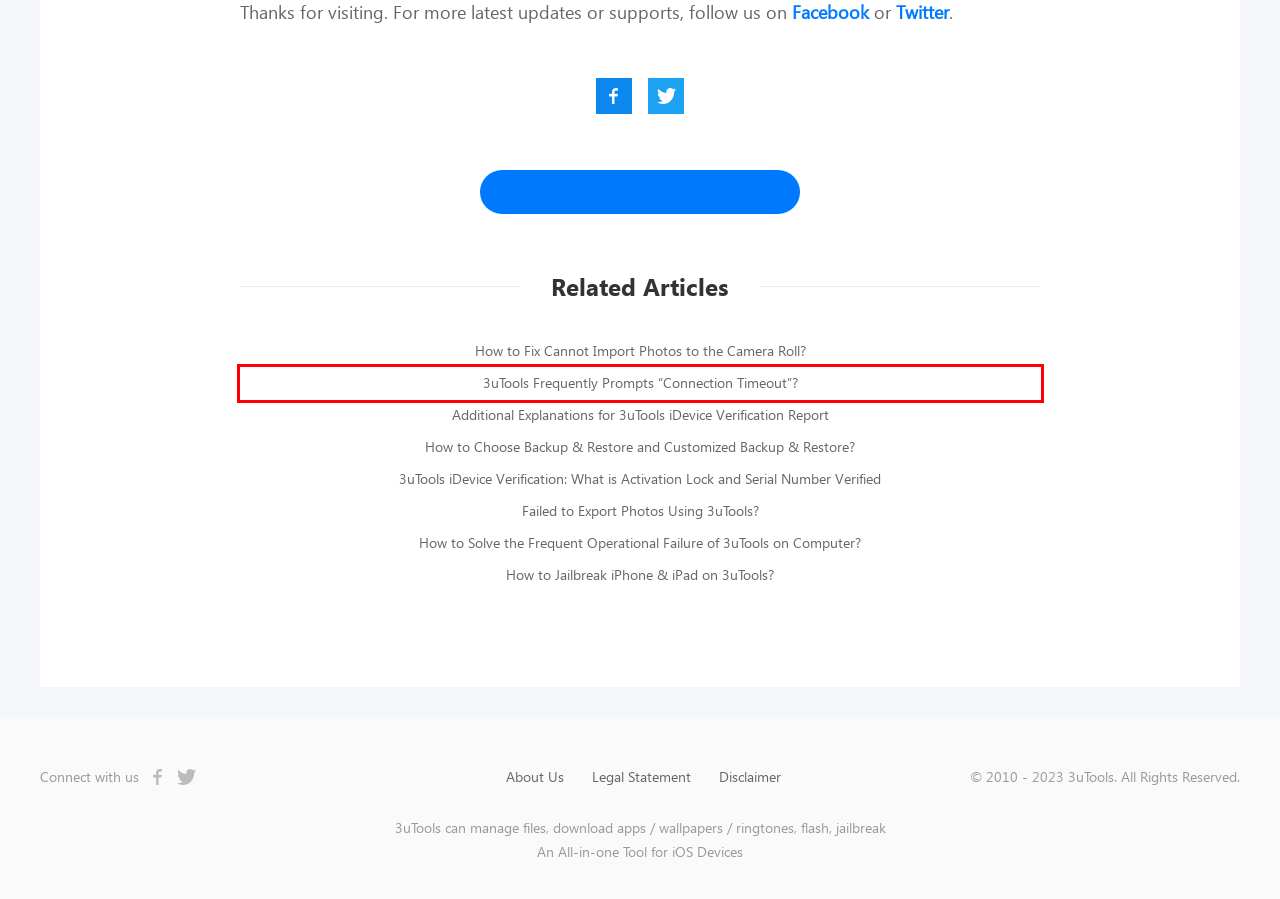Given a screenshot of a webpage featuring a red bounding box, identify the best matching webpage description for the new page after the element within the red box is clicked. Here are the options:
A. 3uTools
B. tutorial|3uTools Frequently Prompts “Connection Timeout”?
C. 3uTools iDevice Verification: What is Activation Lock and Serial Number Verified - 3uTools
D. tutorial|How to Fix Cannot Import Photos to the Camera Roll?
E. tutorial|How to Solve the Frequent Operational Failure of 3uTools on Computer?
F. How to Choose Backup & Restore and Customized Backup & Restore? - 3uTools
G. Additional Explanations for 3uTools iDevice Verification Report - 3uTools
H. tutorial|Failed to Export Photos Using 3uTools?

B